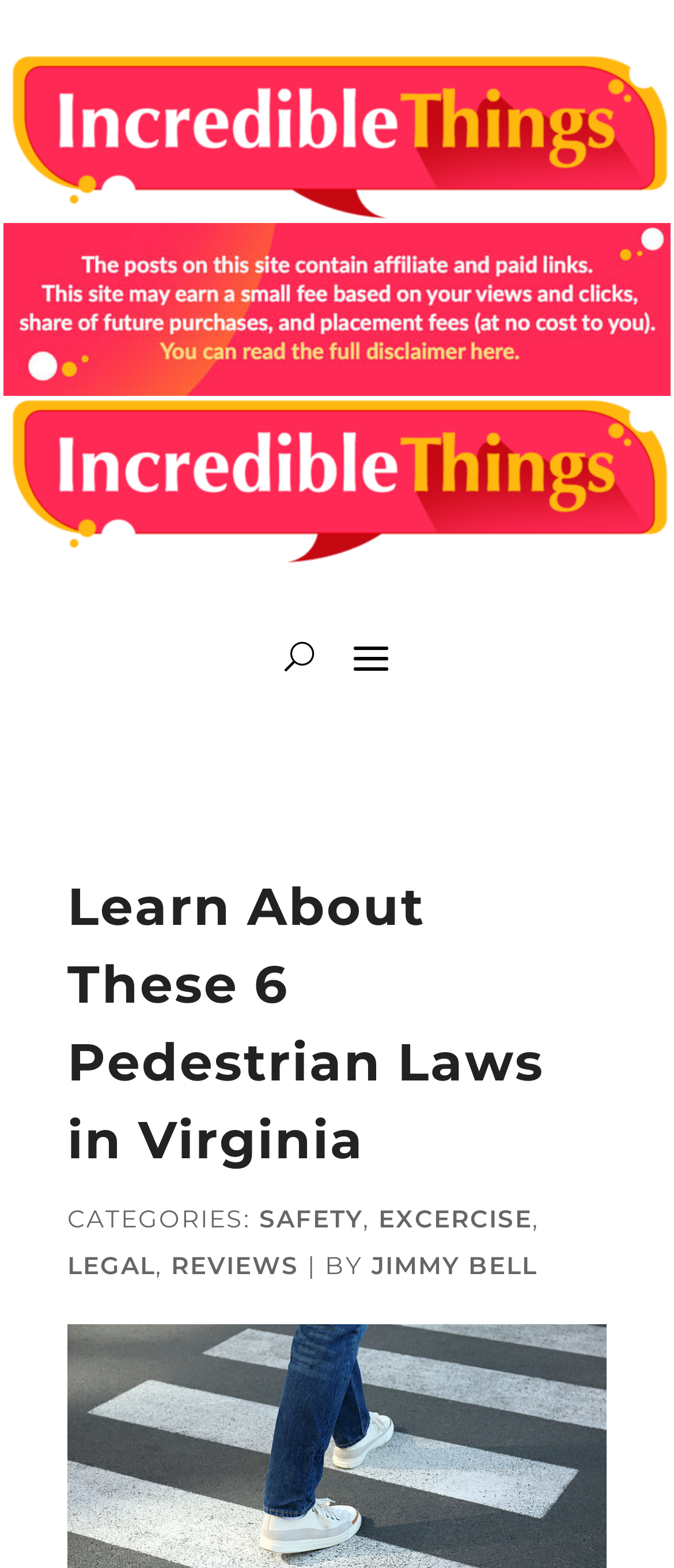Locate and generate the text content of the webpage's heading.

Learn About These 6 Pedestrian Laws in Virginia